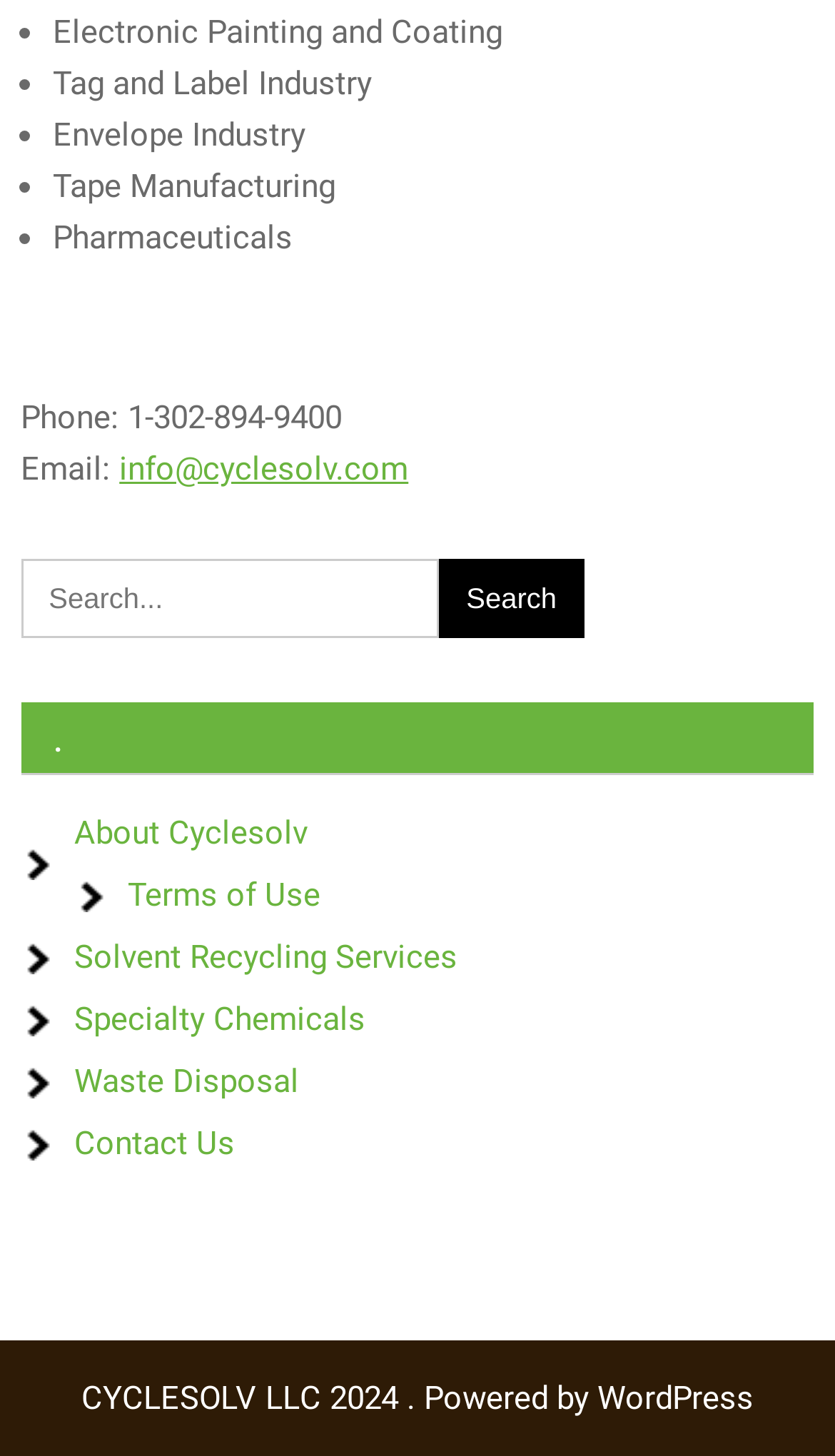Please give a one-word or short phrase response to the following question: 
What industries does Cyclesolv serve?

Electronic Painting, Tag and Label, Envelope, Tape, Pharmaceuticals